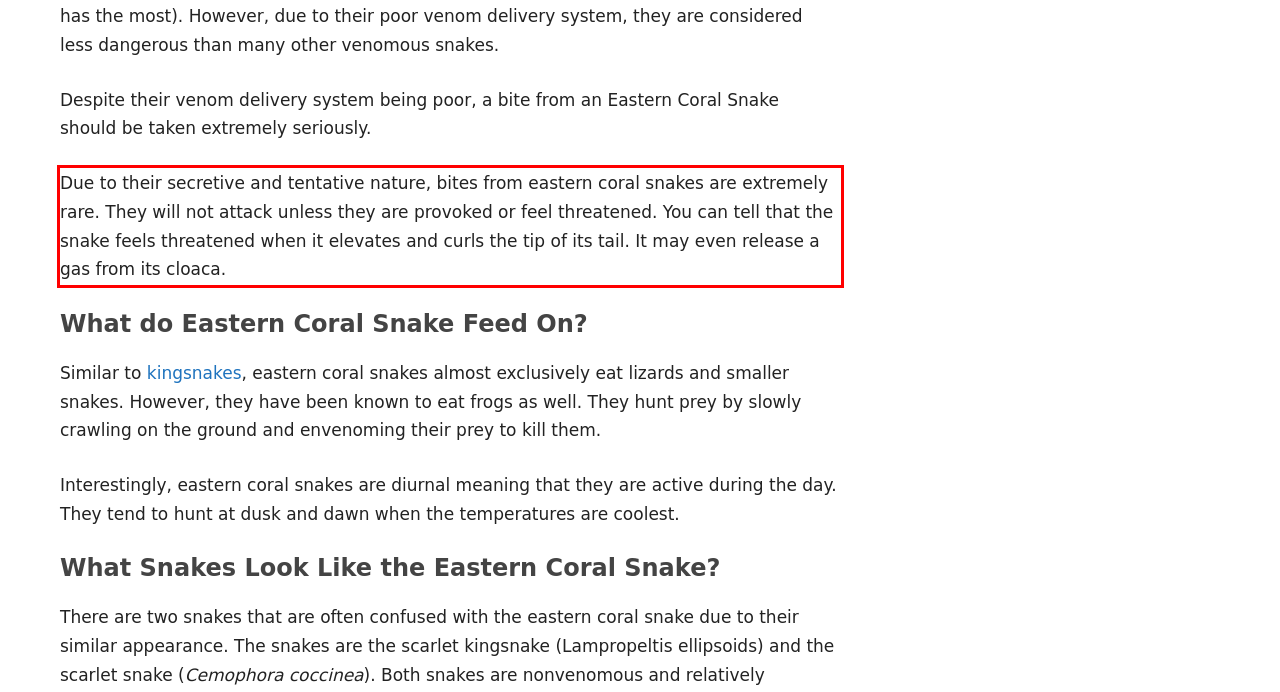Within the screenshot of the webpage, there is a red rectangle. Please recognize and generate the text content inside this red bounding box.

Due to their secretive and tentative nature, bites from eastern coral snakes are extremely rare. They will not attack unless they are provoked or feel threatened. You can tell that the snake feels threatened when it elevates and curls the tip of its tail. It may even release a gas from its cloaca.